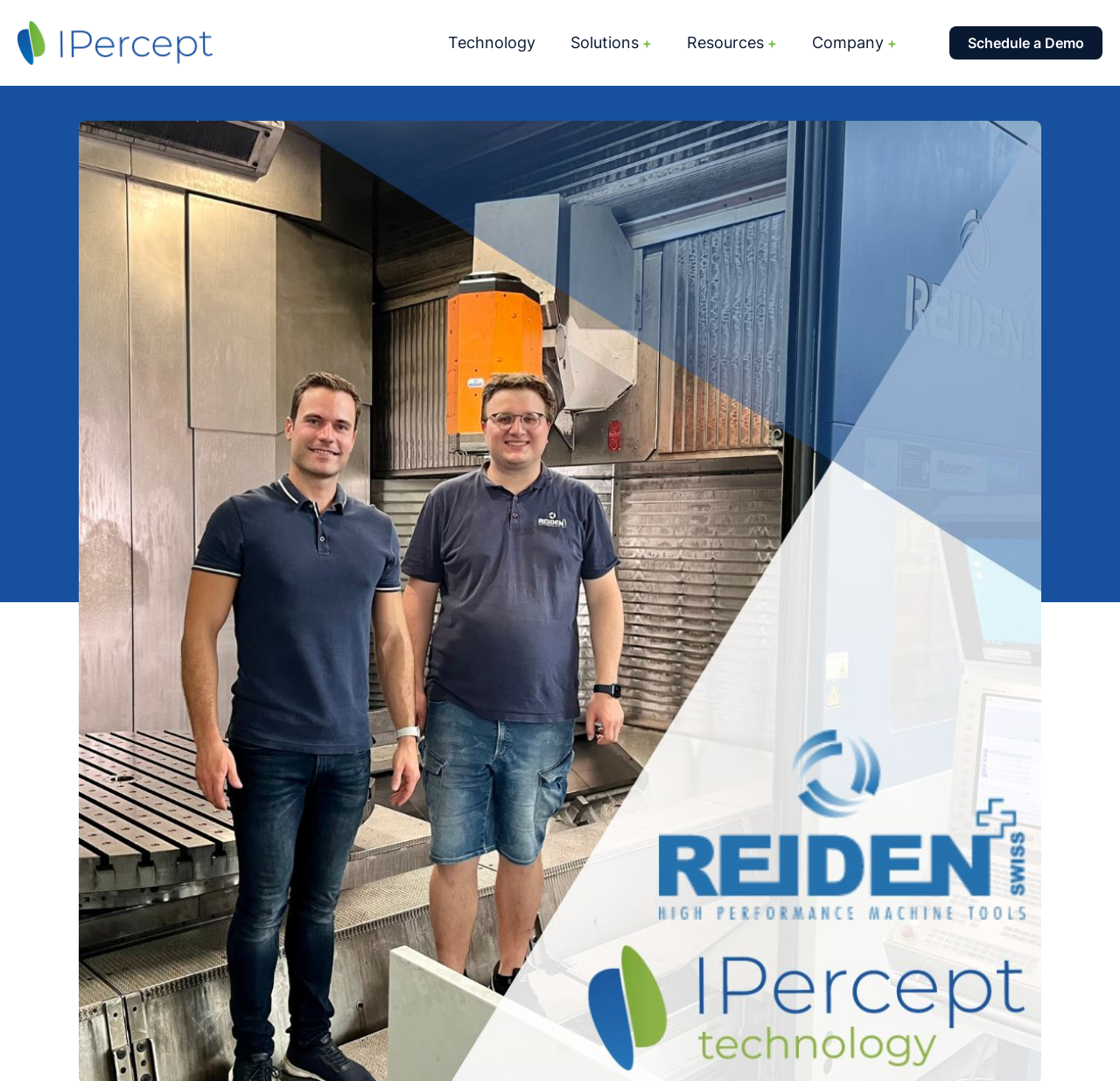Please determine the bounding box coordinates of the element to click on in order to accomplish the following task: "Read more about the article 'See something, Say Something' campaign: Sunyani residents demand more education". Ensure the coordinates are four float numbers ranging from 0 to 1, i.e., [left, top, right, bottom].

None